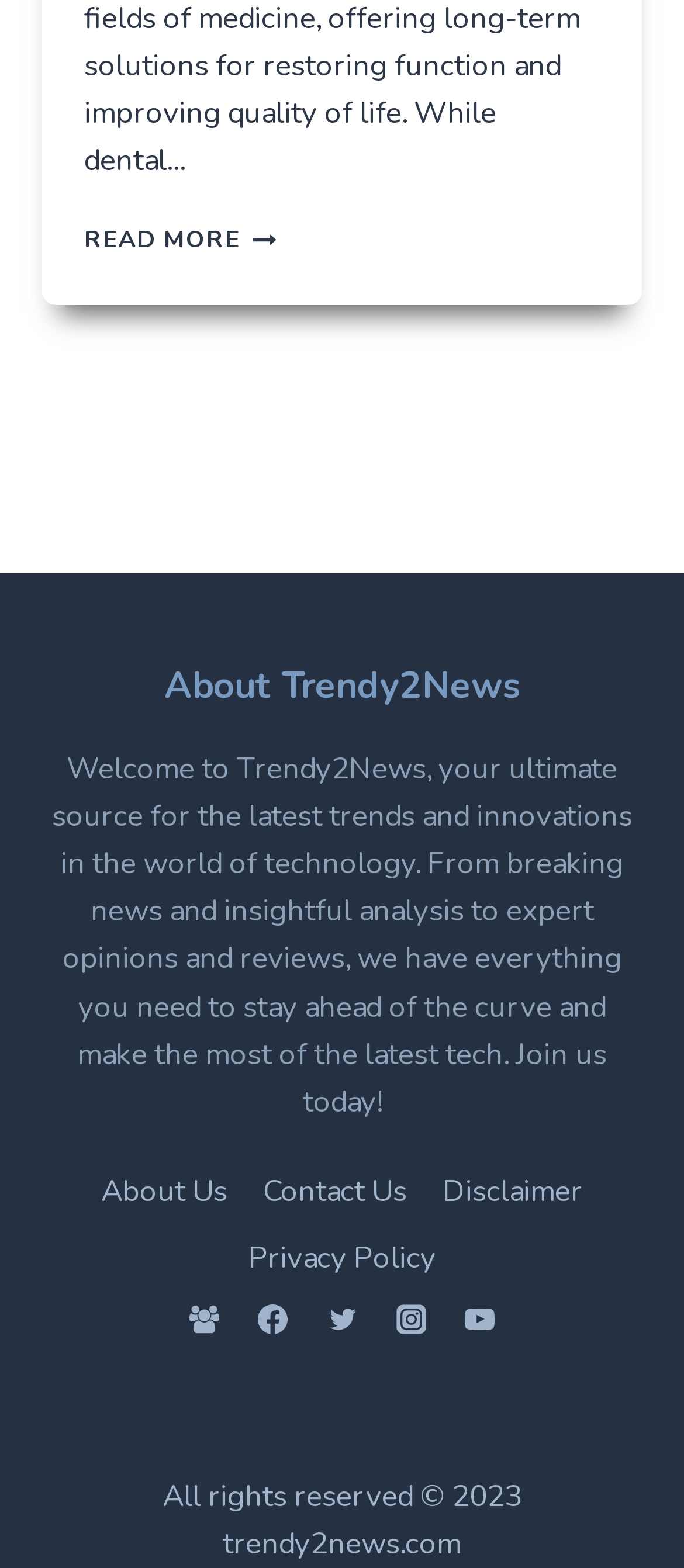Please determine the bounding box coordinates of the element to click in order to execute the following instruction: "Go to 'Home' page". The coordinates should be four float numbers between 0 and 1, specified as [left, top, right, bottom].

None